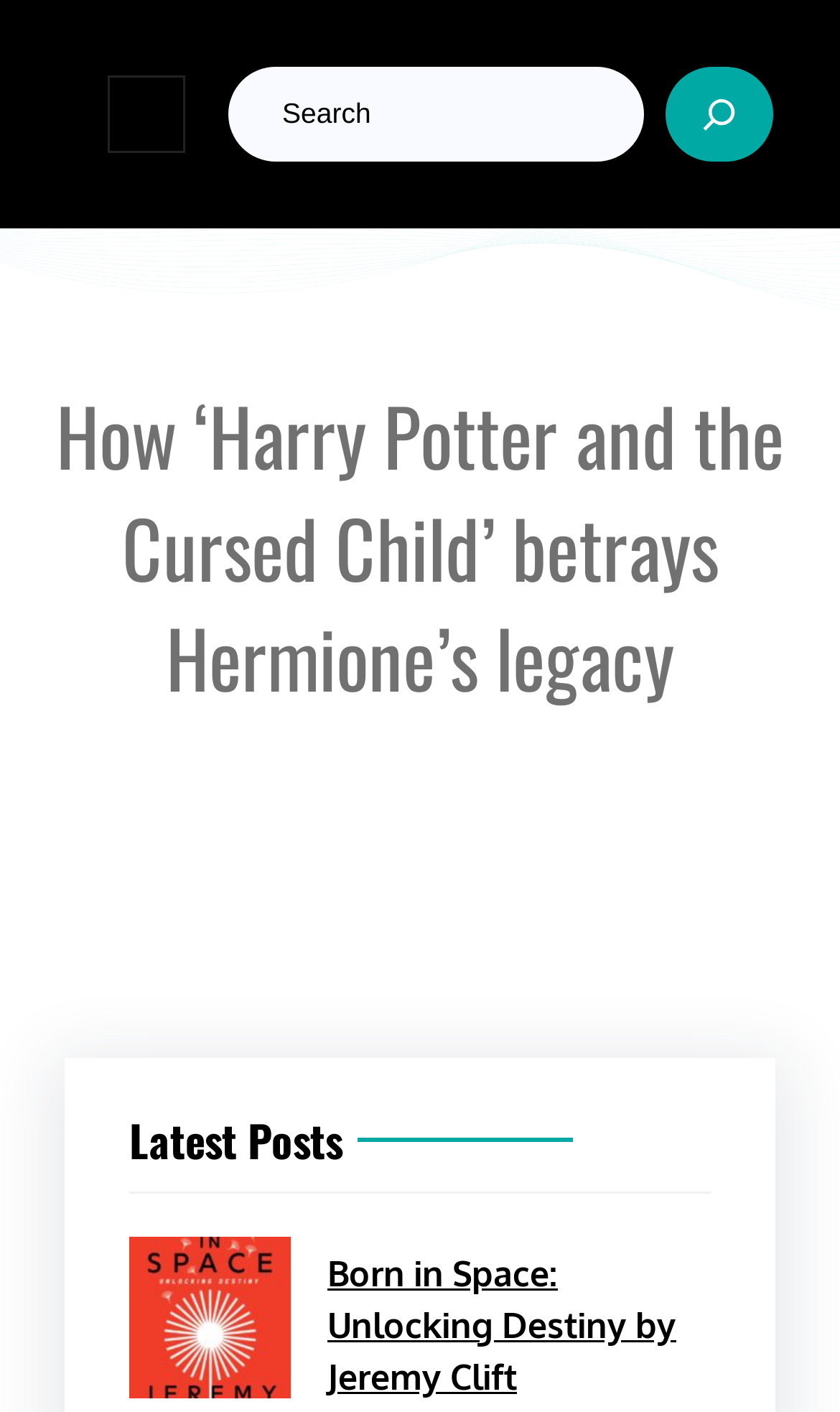Please determine the bounding box of the UI element that matches this description: aria-label="Search". The coordinates should be given as (top-left x, top-left y, bottom-right x, bottom-right y), with all values between 0 and 1.

[0.792, 0.047, 0.921, 0.114]